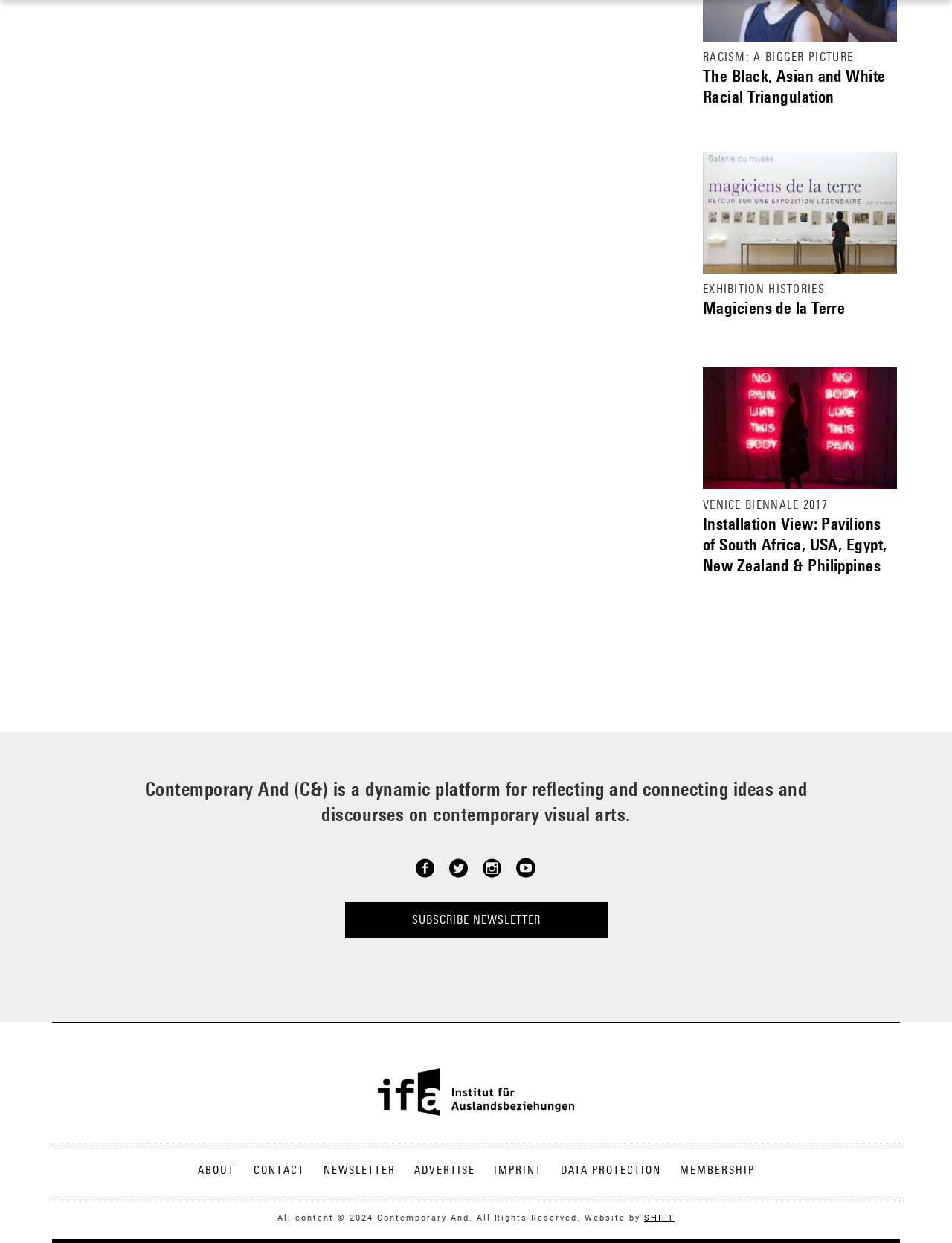Locate the bounding box coordinates of the clickable region necessary to complete the following instruction: "Click the link to read about The Black, Asian and White Racial Triangulation". Provide the coordinates in the format of four float numbers between 0 and 1, i.e., [left, top, right, bottom].

[0.738, 0.053, 0.93, 0.086]